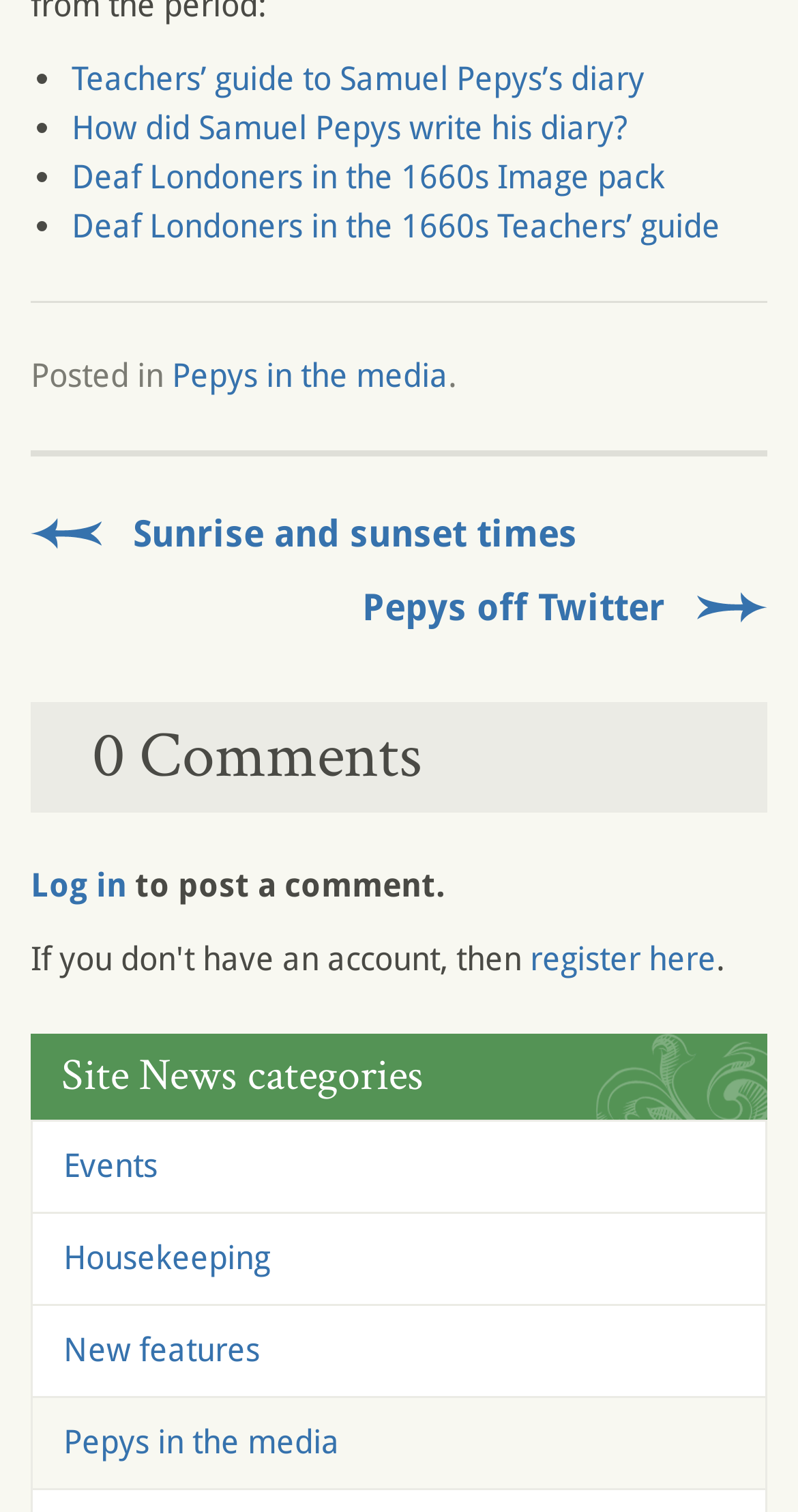Use a single word or phrase to answer the following:
What are the categories listed under 'Site News'?

Events, Housekeeping, New features, Pepys in the media